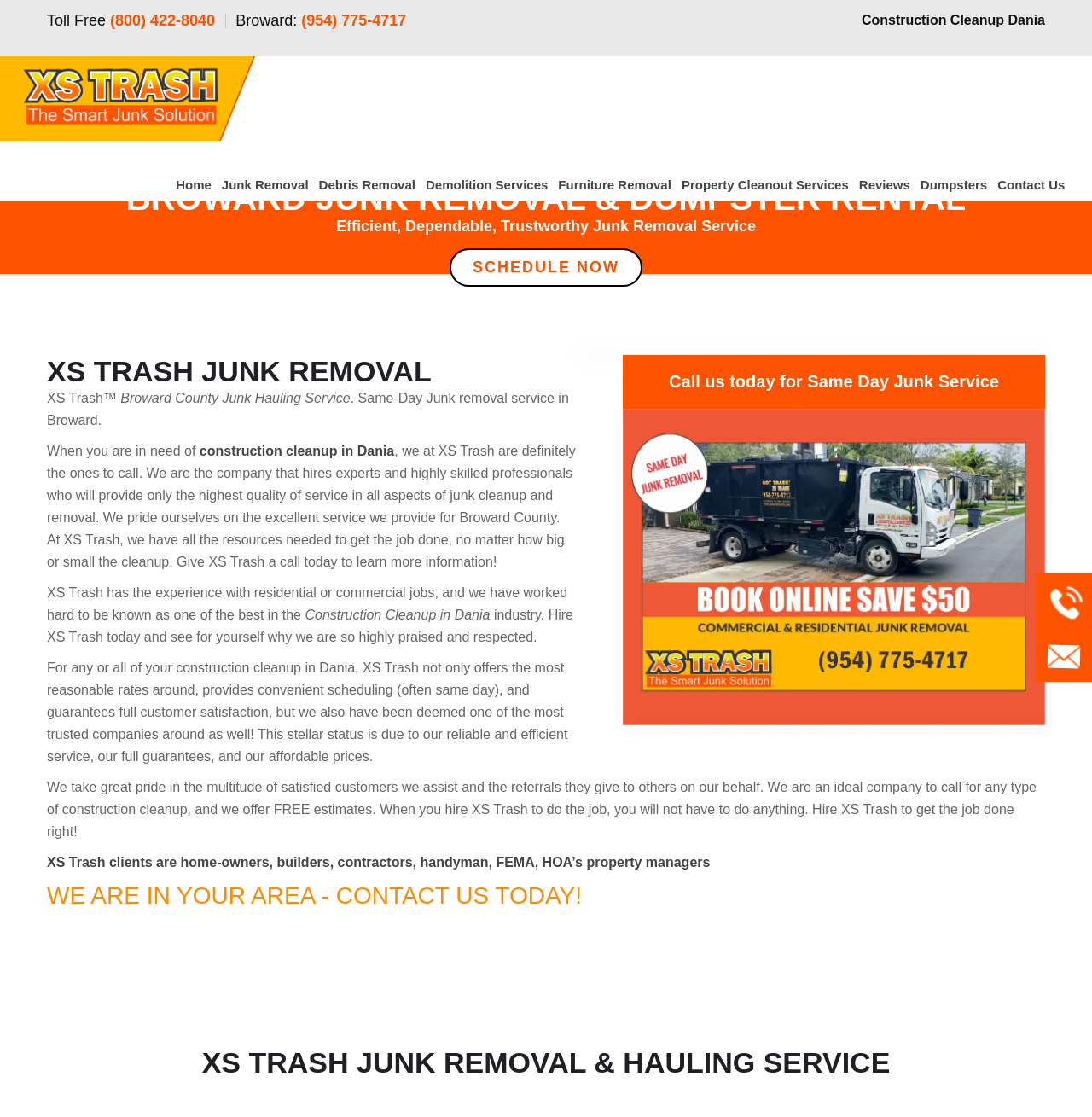Please indicate the bounding box coordinates for the clickable area to complete the following task: "Get a free estimate". The coordinates should be specified as four float numbers between 0 and 1, i.e., [left, top, right, bottom].

[0.043, 0.698, 0.949, 0.751]